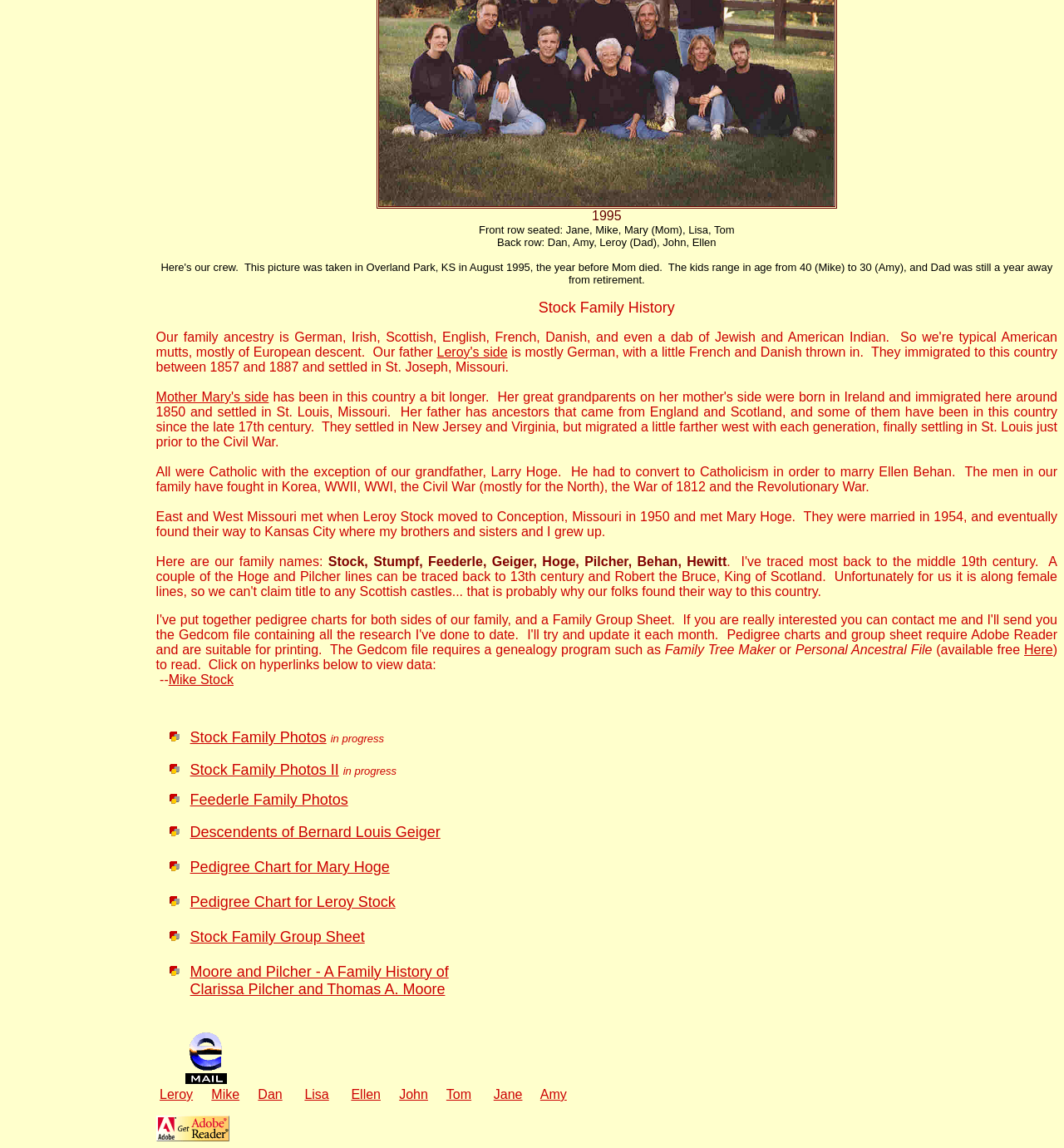Identify the bounding box coordinates for the UI element described by the following text: "Stock Family Photos II". Provide the coordinates as four float numbers between 0 and 1, in the format [left, top, right, bottom].

[0.179, 0.663, 0.318, 0.678]